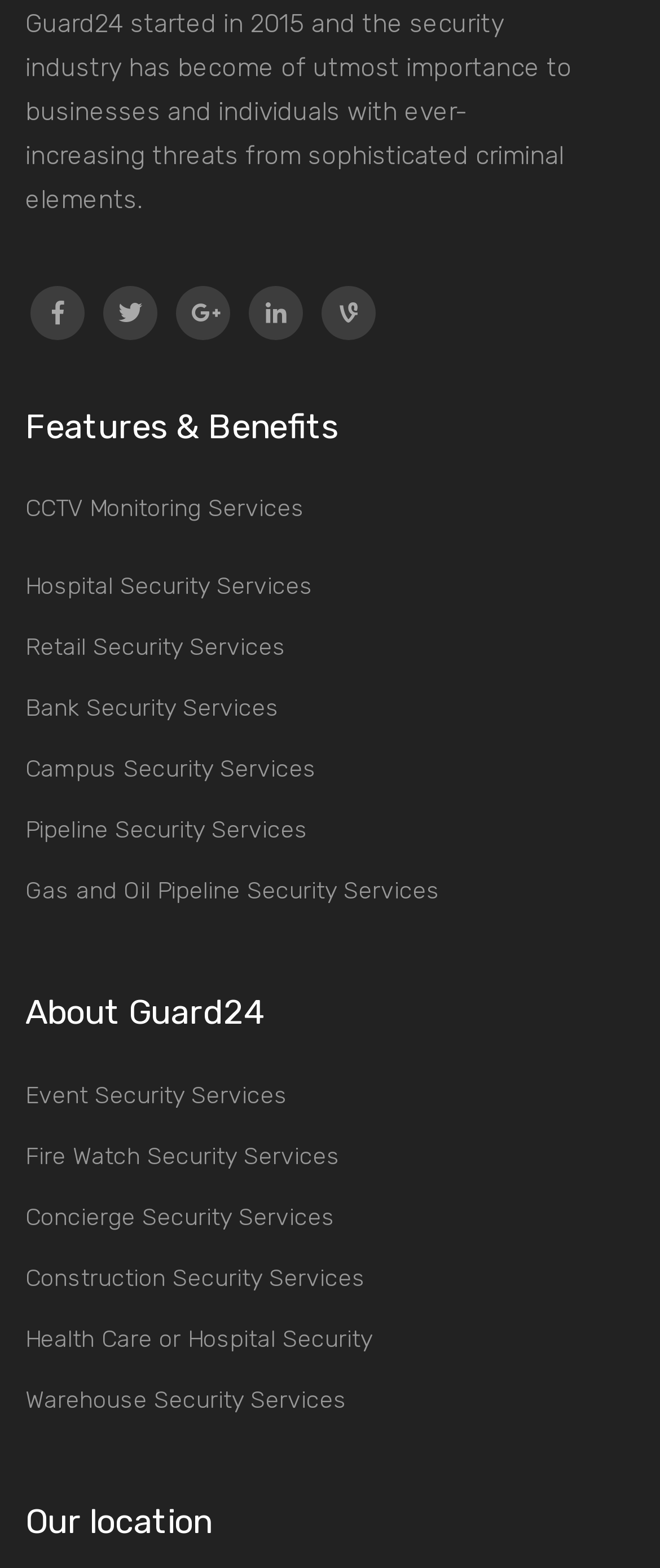Answer the question below in one word or phrase:
What is the last security service listed?

Warehouse Security Services